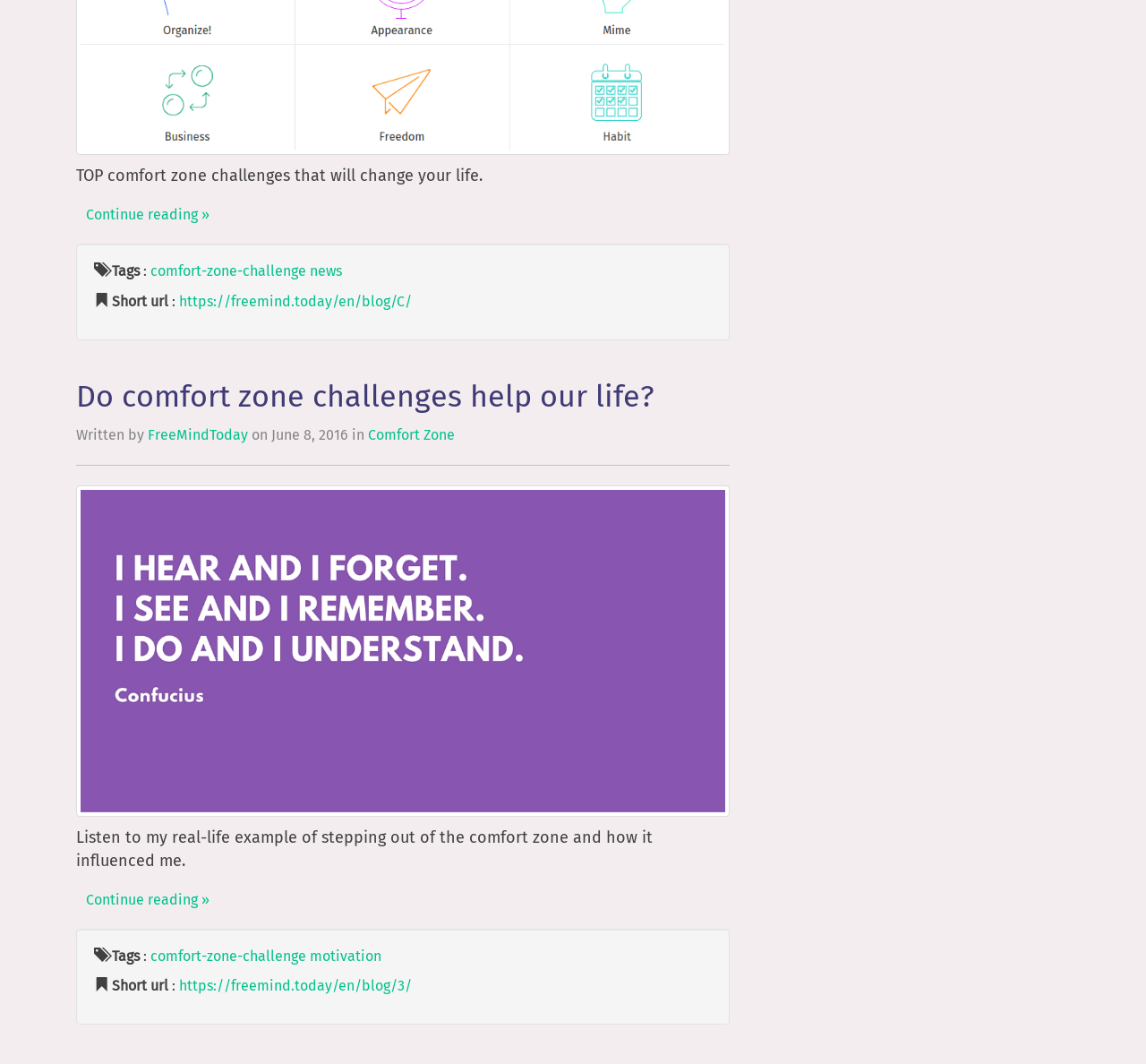Find and specify the bounding box coordinates that correspond to the clickable region for the instruction: "Call the phone number (847) 966-0300".

None